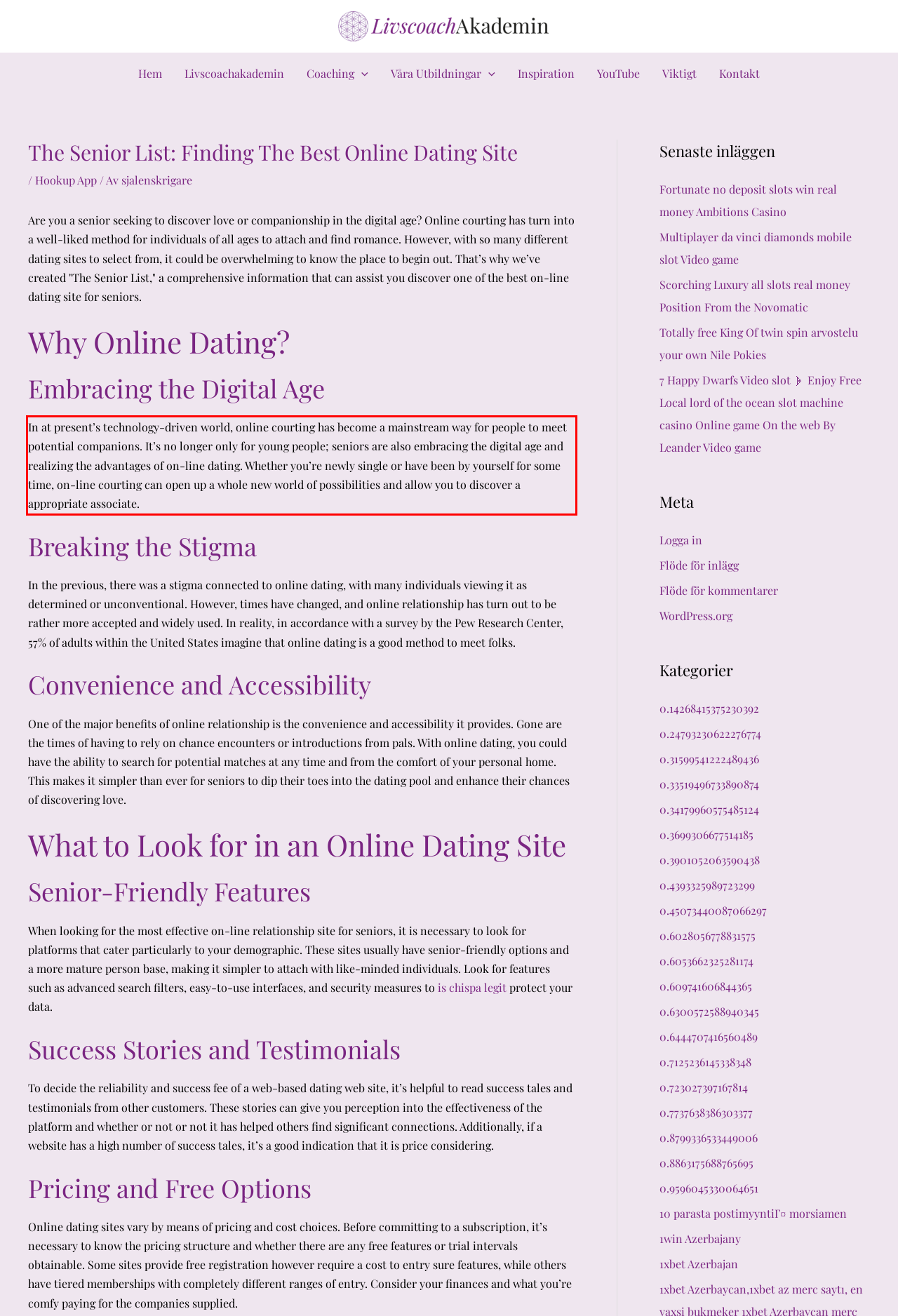Please analyze the provided webpage screenshot and perform OCR to extract the text content from the red rectangle bounding box.

In at present’s technology-driven world, online courting has become a mainstream way for people to meet potential companions. It’s no longer only for young people; seniors are also embracing the digital age and realizing the advantages of on-line dating. Whether you’re newly single or have been by yourself for some time, on-line courting can open up a whole new world of possibilities and allow you to discover a appropriate associate.